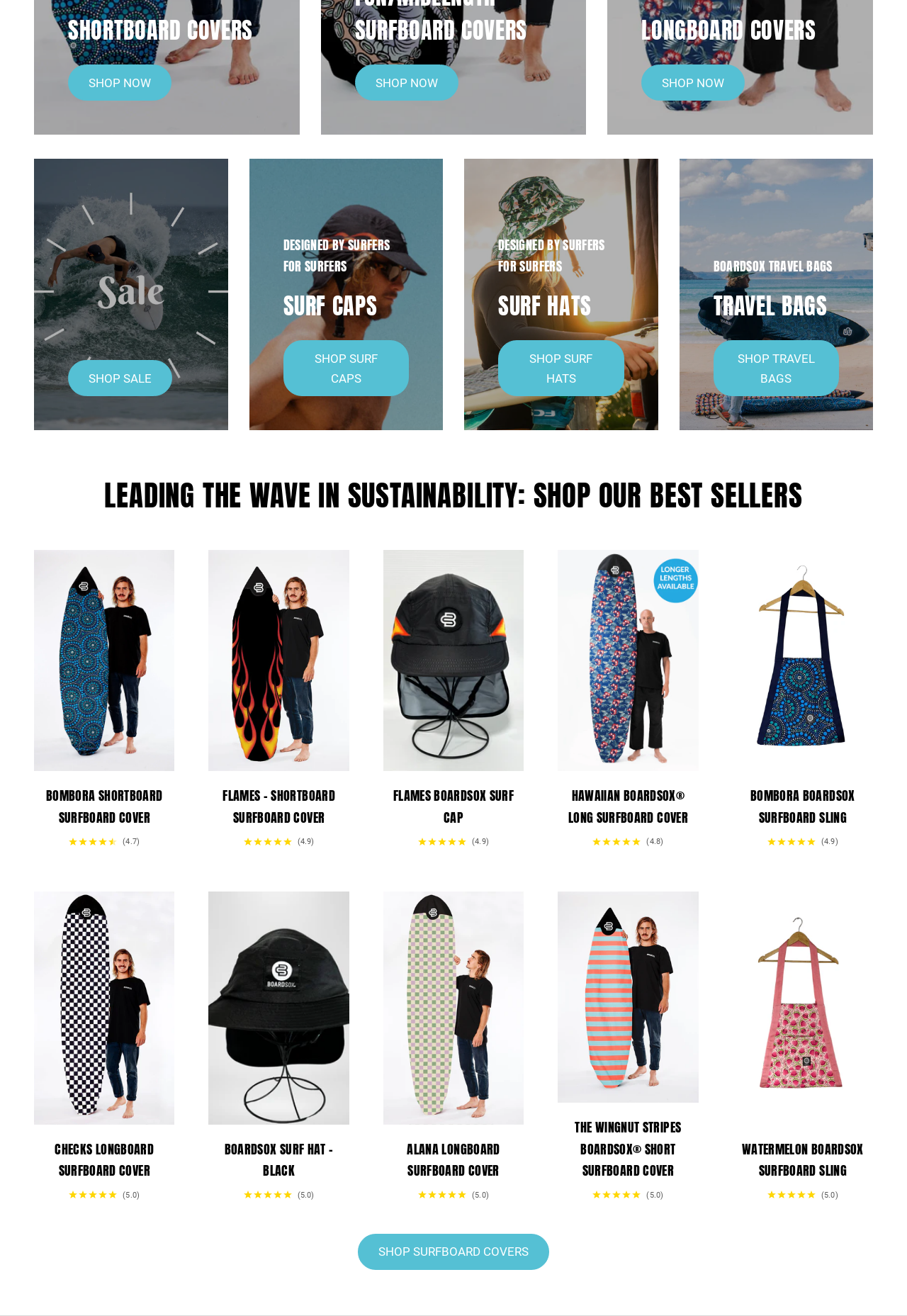Pinpoint the bounding box coordinates of the element that must be clicked to accomplish the following instruction: "Go to the home page". The coordinates should be in the format of four float numbers between 0 and 1, i.e., [left, top, right, bottom].

None